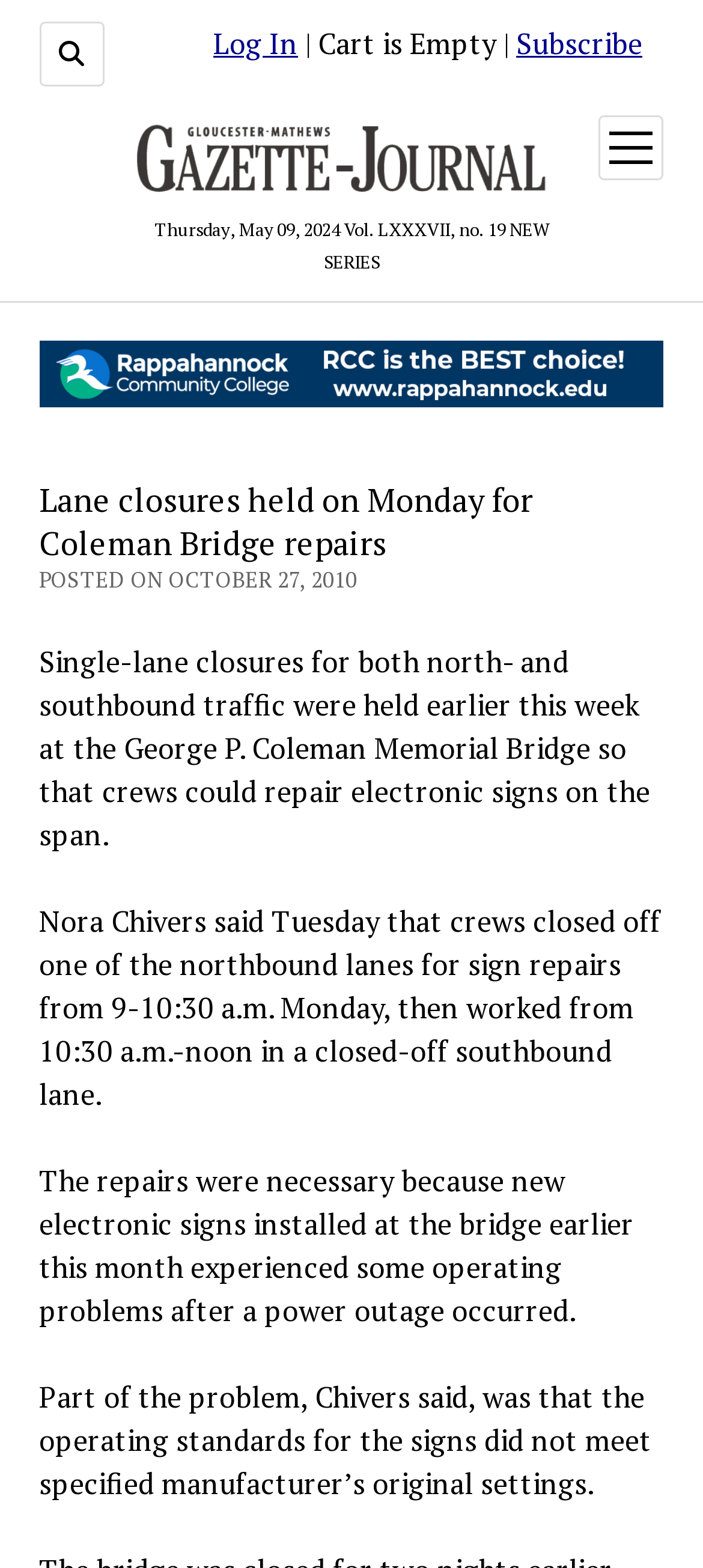What is the name of the newspaper?
From the image, respond using a single word or phrase.

Gloucester-Mathews Gazette-Journal